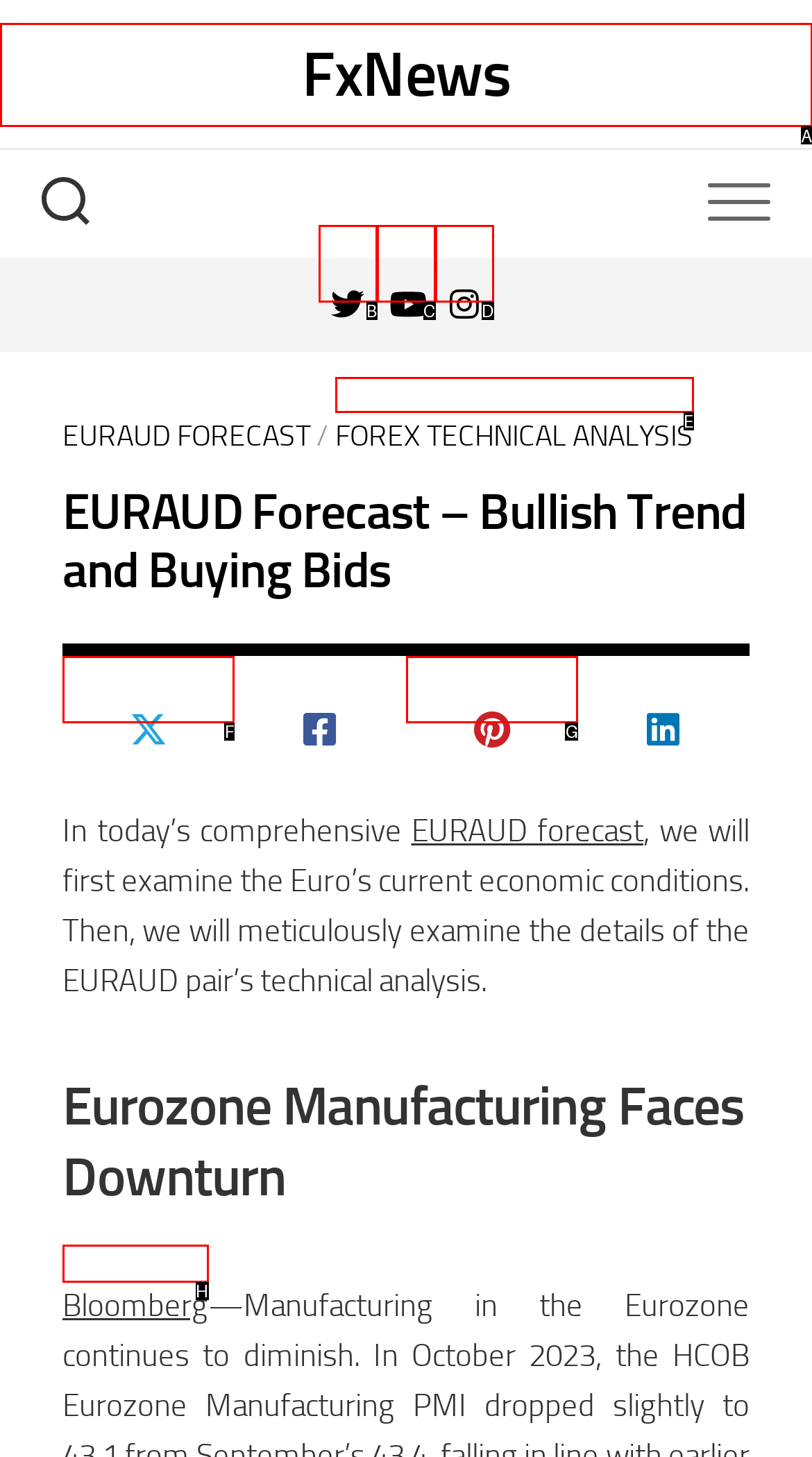Tell me which one HTML element you should click to complete the following task: Click on FxNews
Answer with the option's letter from the given choices directly.

A